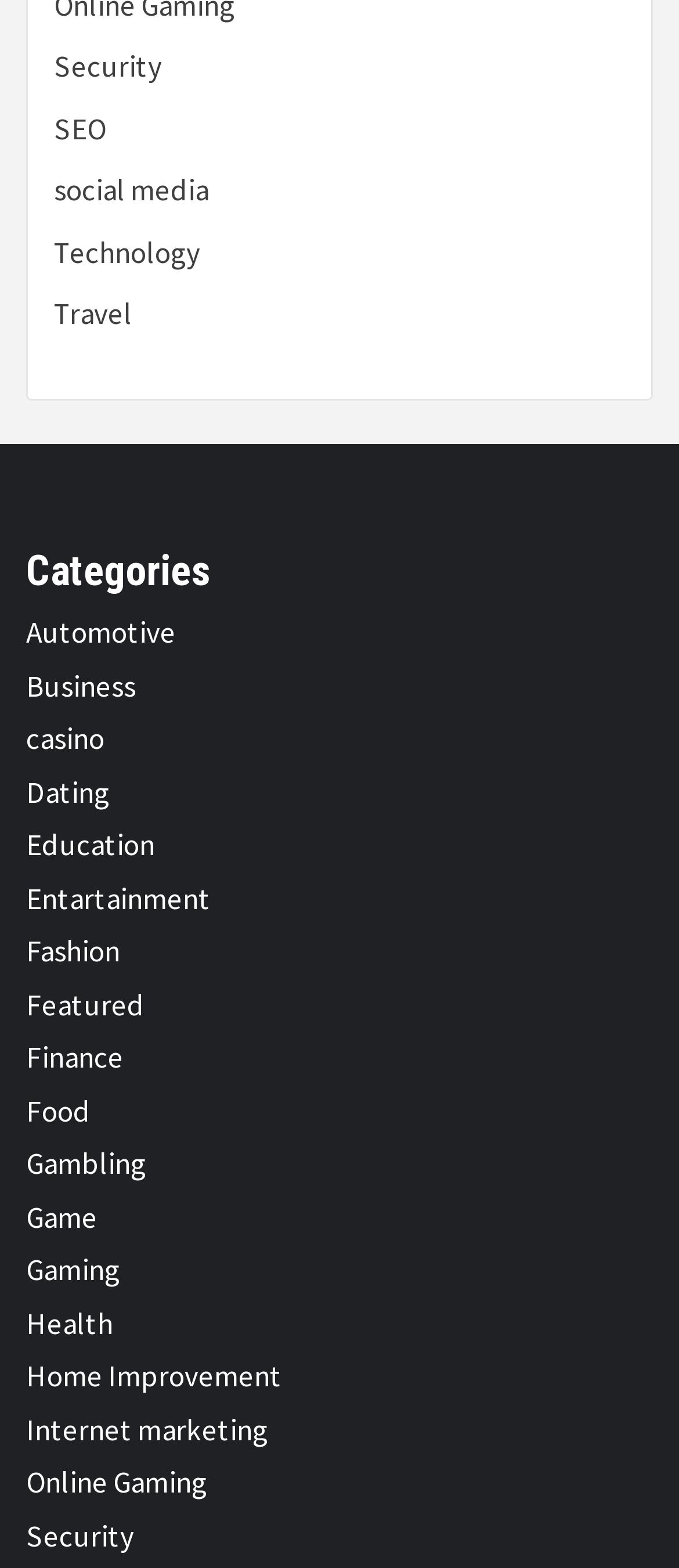Please indicate the bounding box coordinates of the element's region to be clicked to achieve the instruction: "Click on Security". Provide the coordinates as four float numbers between 0 and 1, i.e., [left, top, right, bottom].

[0.079, 0.03, 0.238, 0.055]